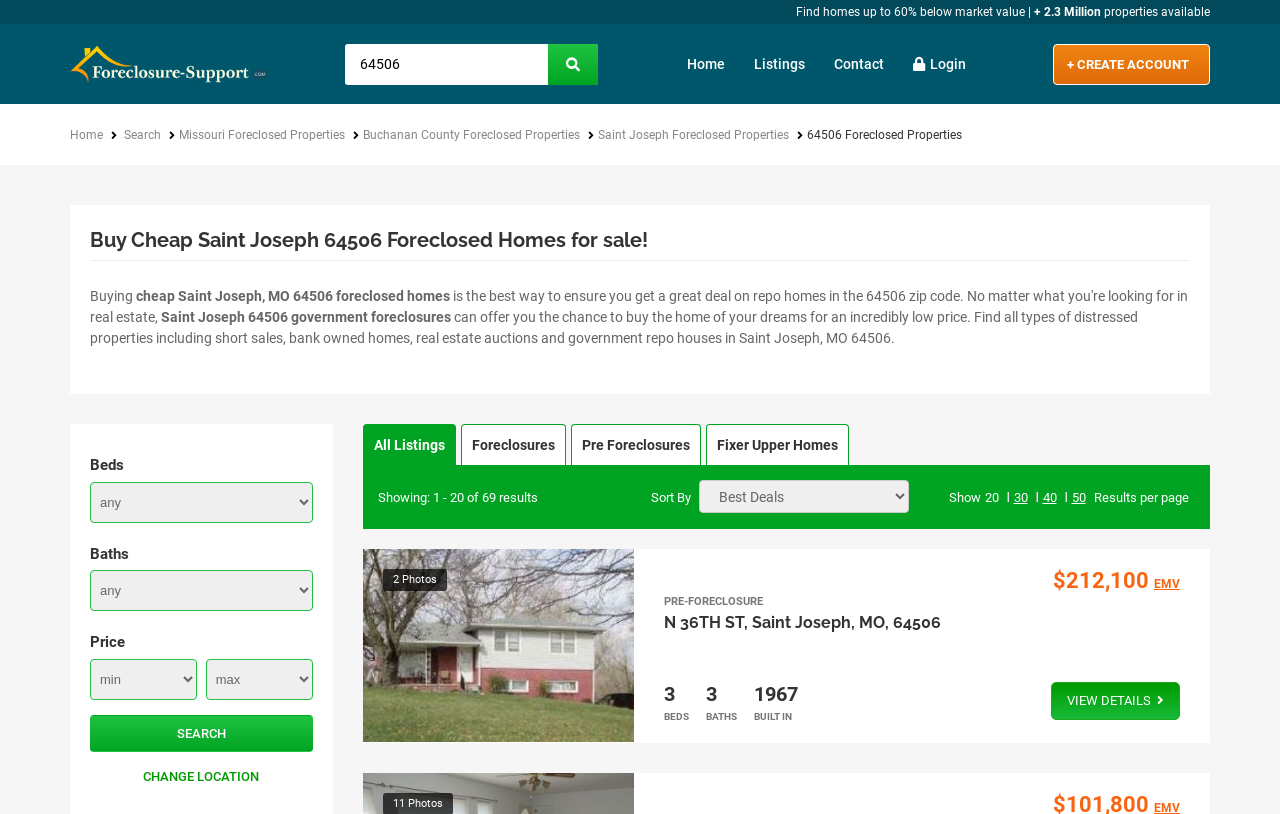Given the element description: "Saint Joseph Foreclosed Properties", predict the bounding box coordinates of this UI element. The coordinates must be four float numbers between 0 and 1, given as [left, top, right, bottom].

[0.467, 0.157, 0.623, 0.174]